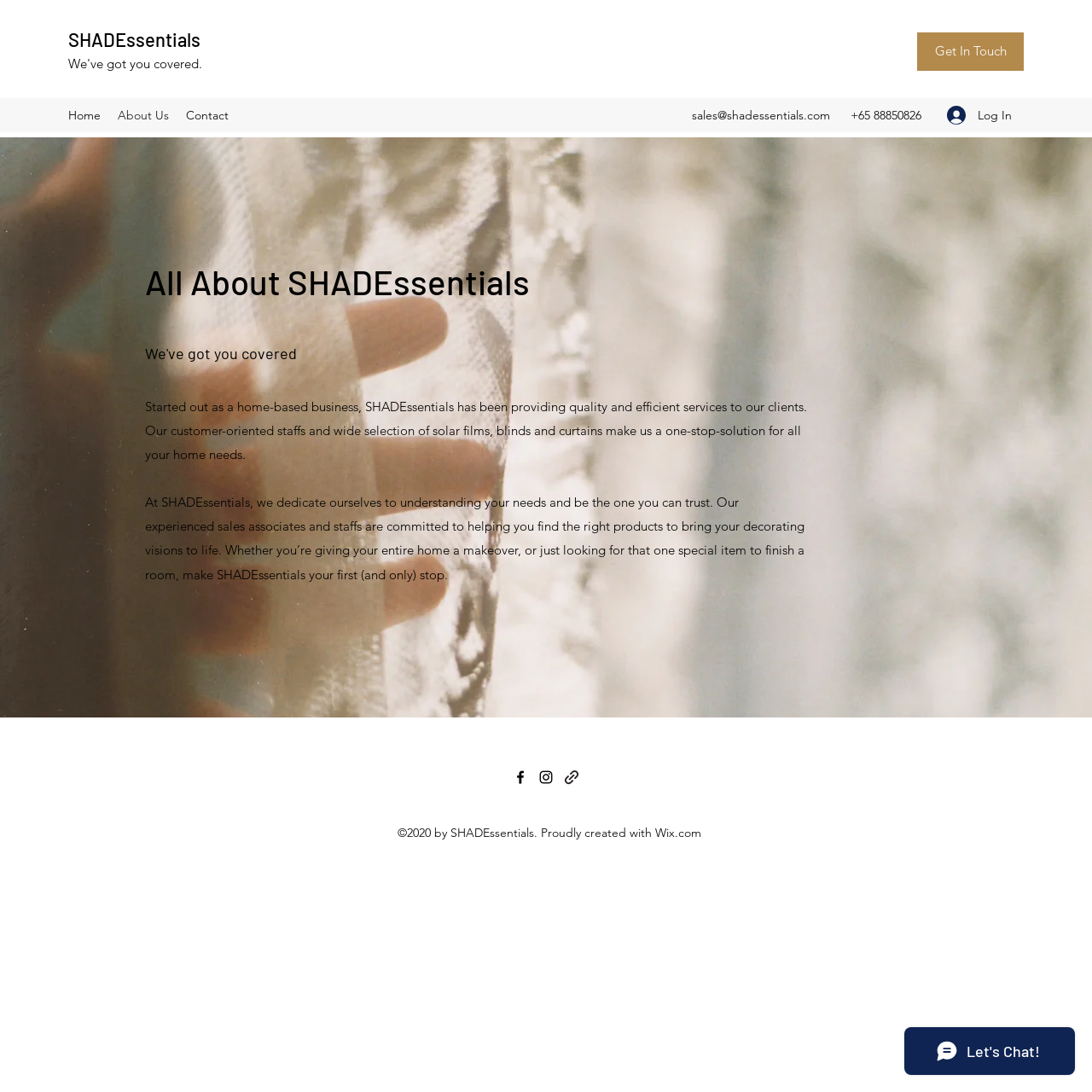Please predict the bounding box coordinates (top-left x, top-left y, bottom-right x, bottom-right y) for the UI element in the screenshot that fits the description: Home

[0.055, 0.094, 0.1, 0.117]